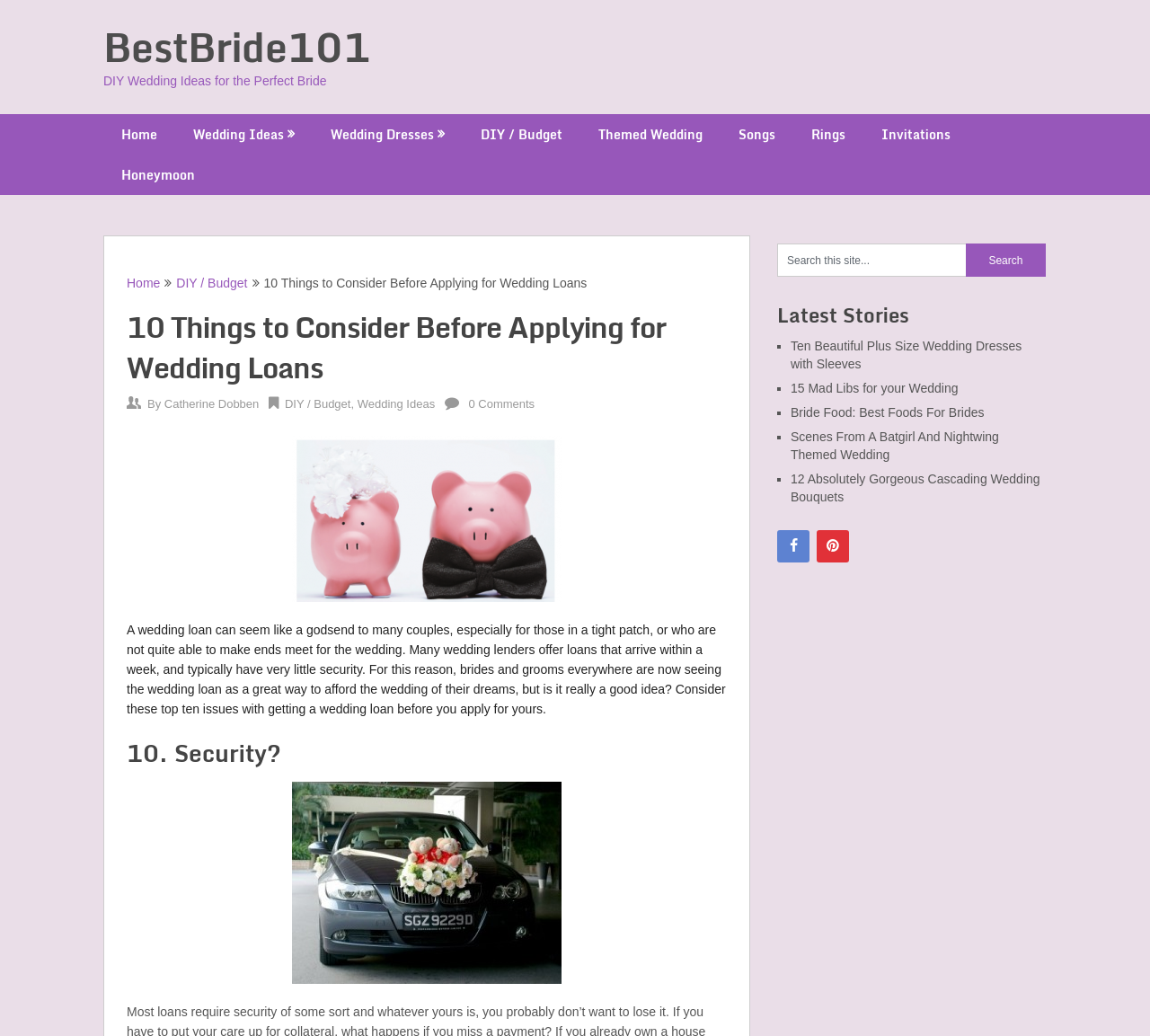Locate the bounding box coordinates of the clickable area needed to fulfill the instruction: "Click on the 'DIY / Budget' link".

[0.402, 0.11, 0.505, 0.149]